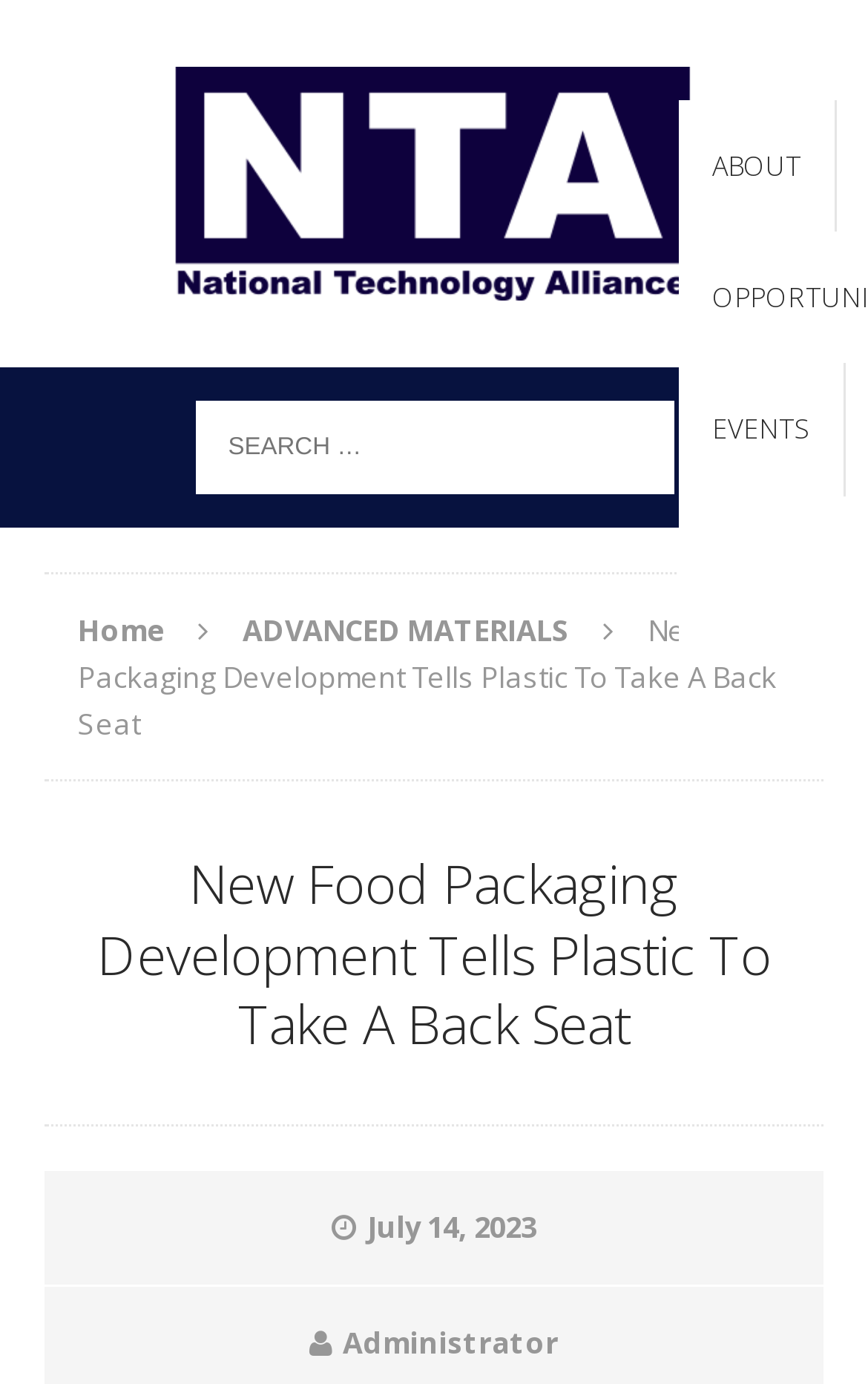Can you pinpoint the bounding box coordinates for the clickable element required for this instruction: "Read the post about Doomfist Arrives"? The coordinates should be four float numbers between 0 and 1, i.e., [left, top, right, bottom].

None